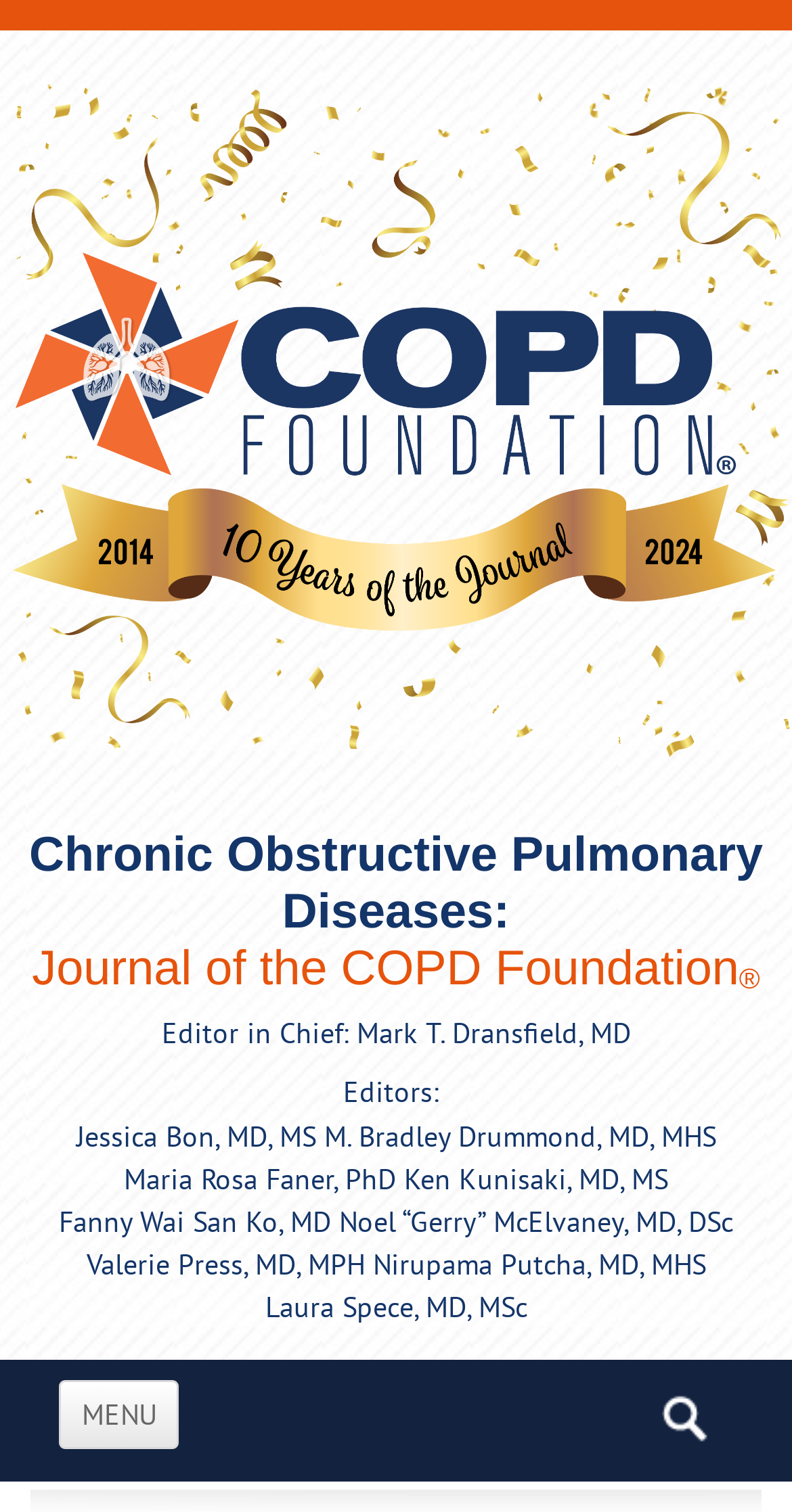How many editors are listed?
From the screenshot, supply a one-word or short-phrase answer.

7